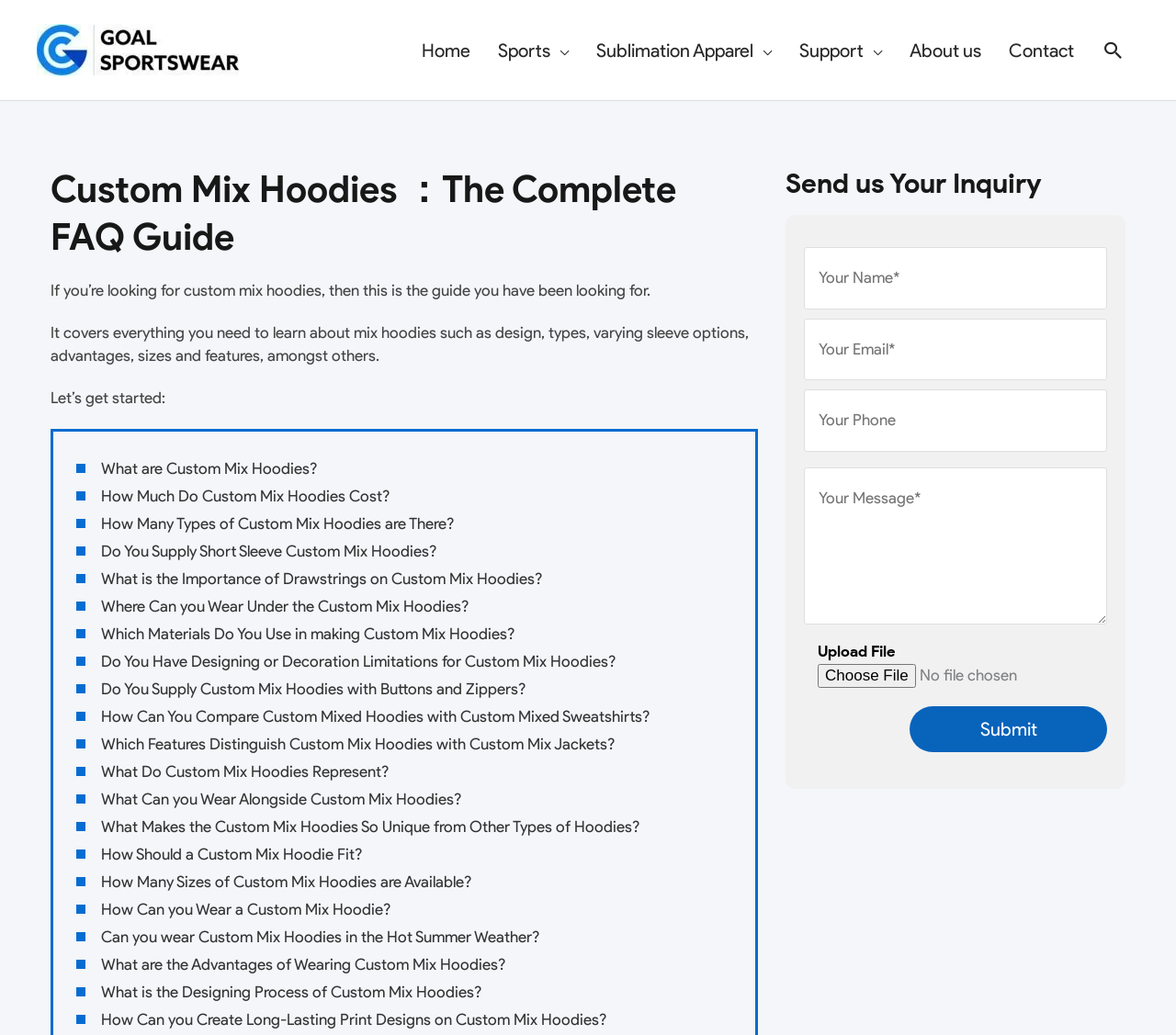Determine the bounding box coordinates of the area to click in order to meet this instruction: "Search using the search icon link".

[0.937, 0.037, 0.957, 0.06]